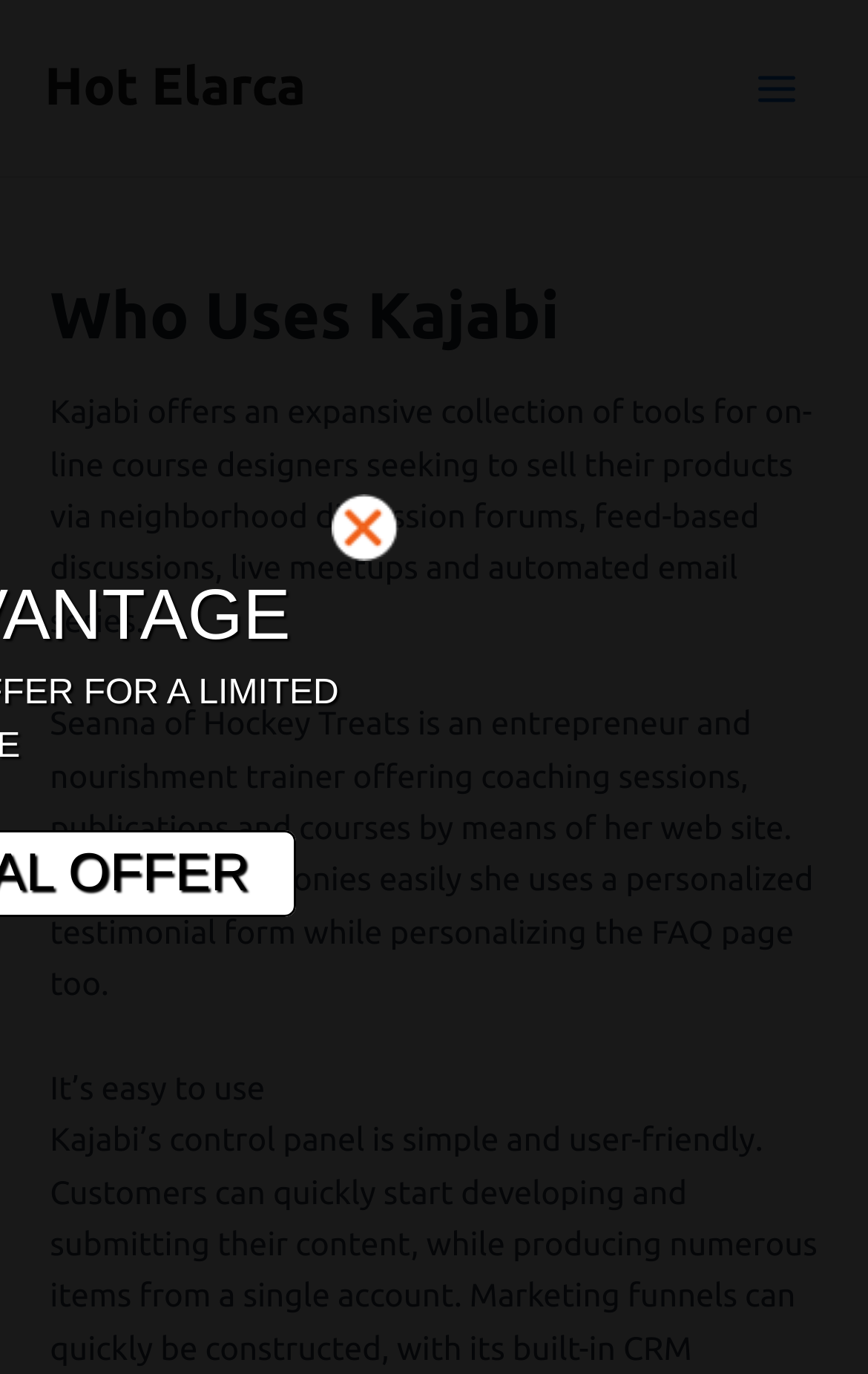Can you give a detailed response to the following question using the information from the image? Who is Seanna of Hockey Treats?

According to the webpage, Seanna of Hockey Treats is an entrepreneur and nutrition trainer who offers coaching sessions, publications, and courses via her website, and uses Kajabi to collect testimonials easily with a personalized testimonial form and FAQ page.